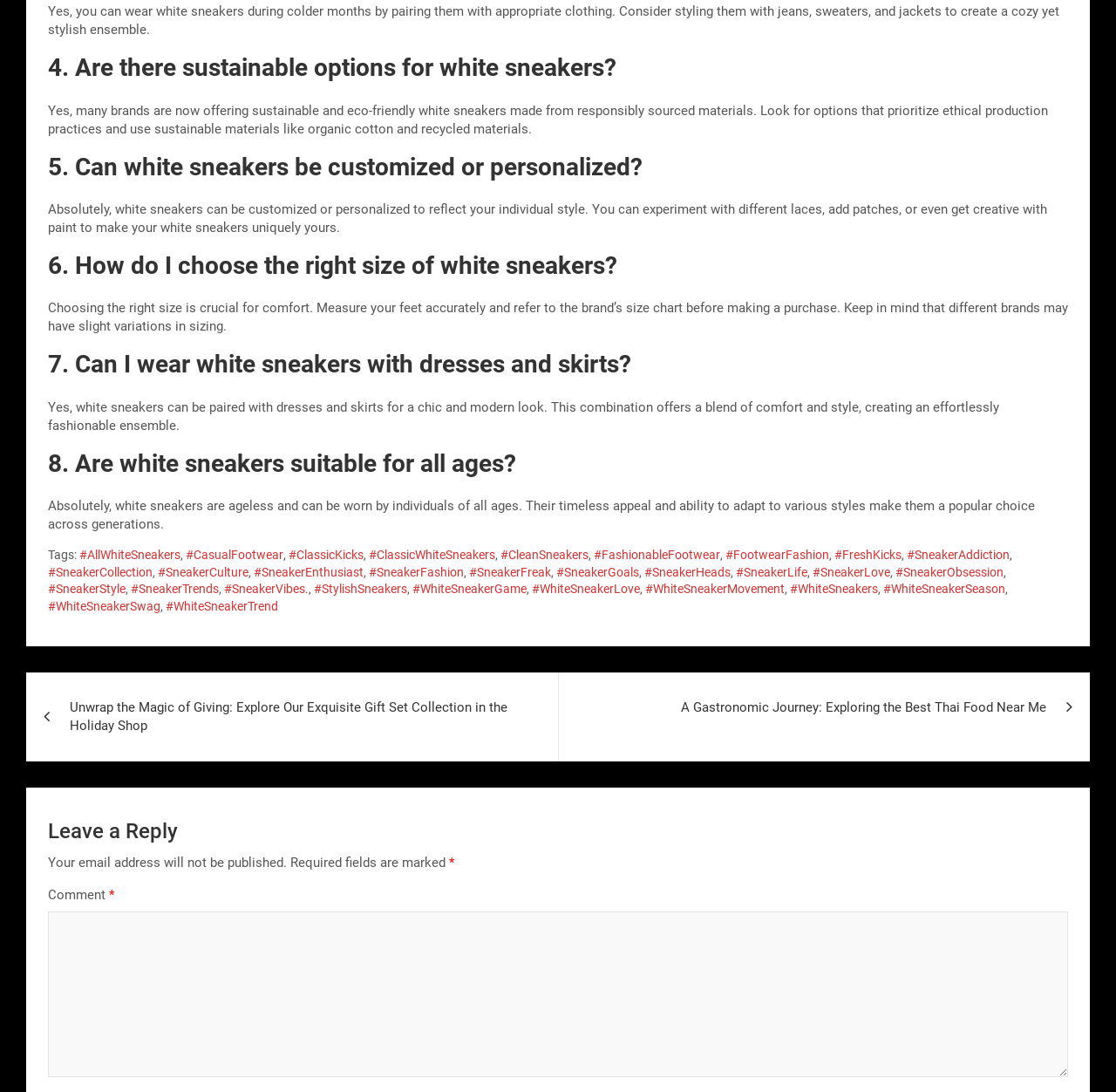Please identify the bounding box coordinates of the clickable region that I should interact with to perform the following instruction: "Click on the link to view posts". The coordinates should be expressed as four float numbers between 0 and 1, i.e., [left, top, right, bottom].

[0.023, 0.616, 0.977, 0.697]